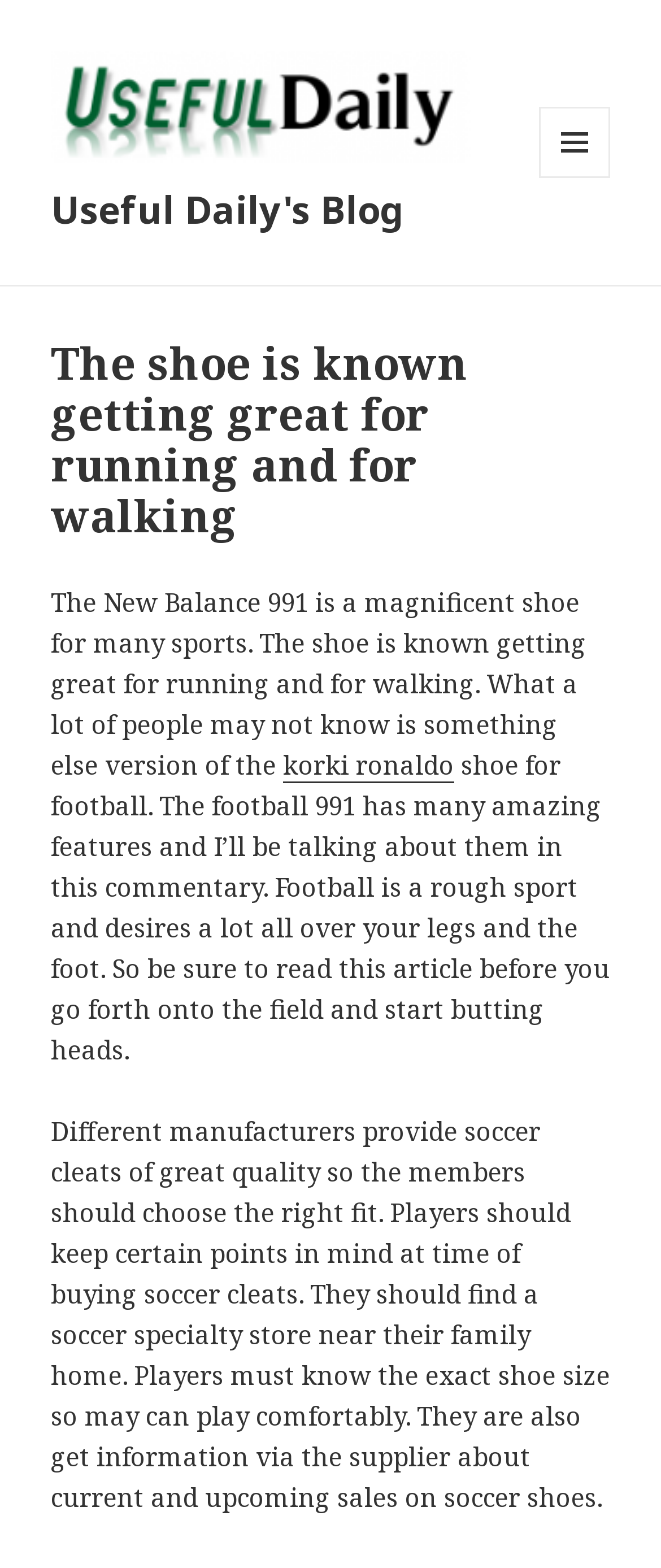What is the icon name of the button in the top-right corner?
Look at the image and respond with a one-word or short phrase answer.

MENU AND WIDGETS